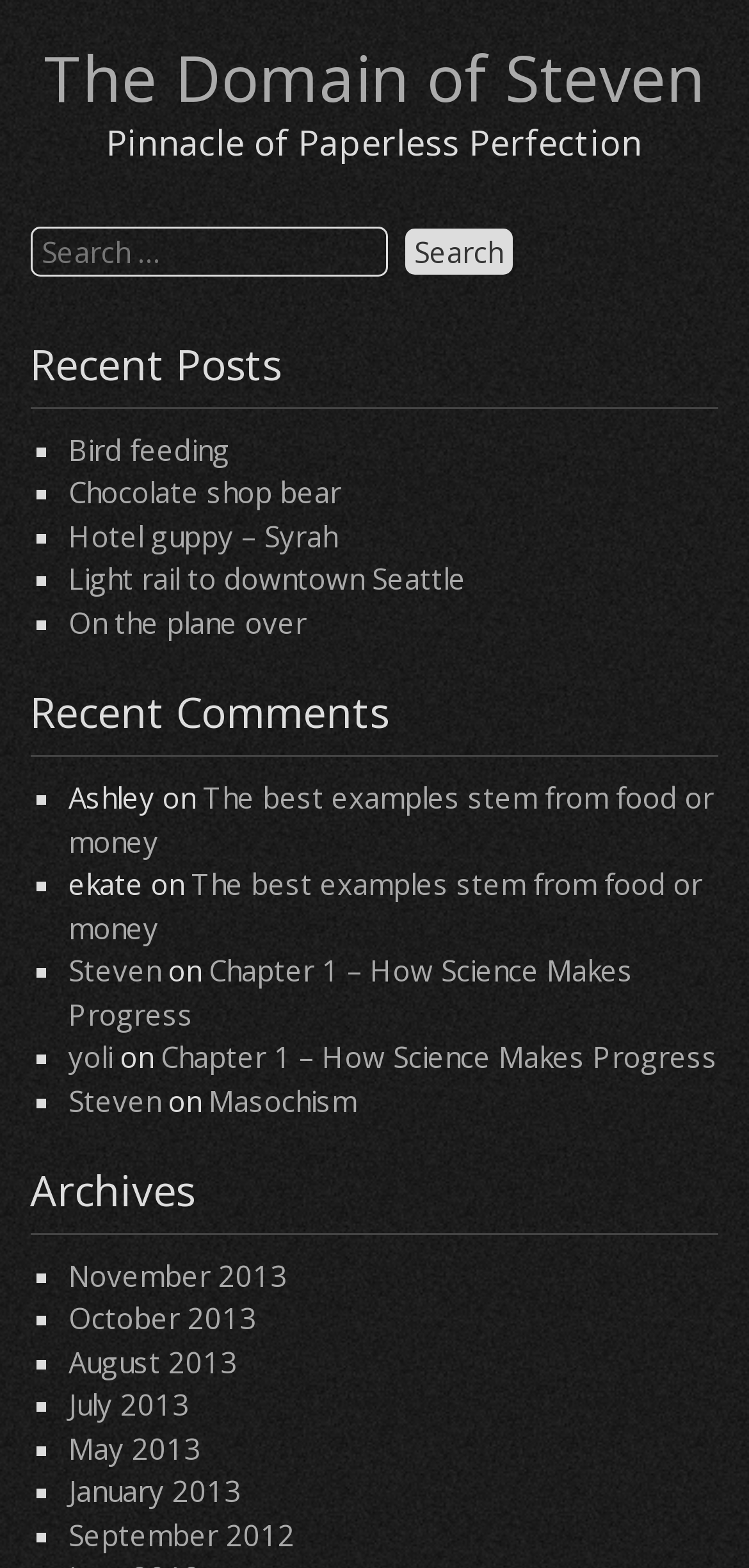Please identify the bounding box coordinates of the region to click in order to complete the task: "Search for something". The coordinates must be four float numbers between 0 and 1, specified as [left, top, right, bottom].

[0.04, 0.145, 0.517, 0.177]